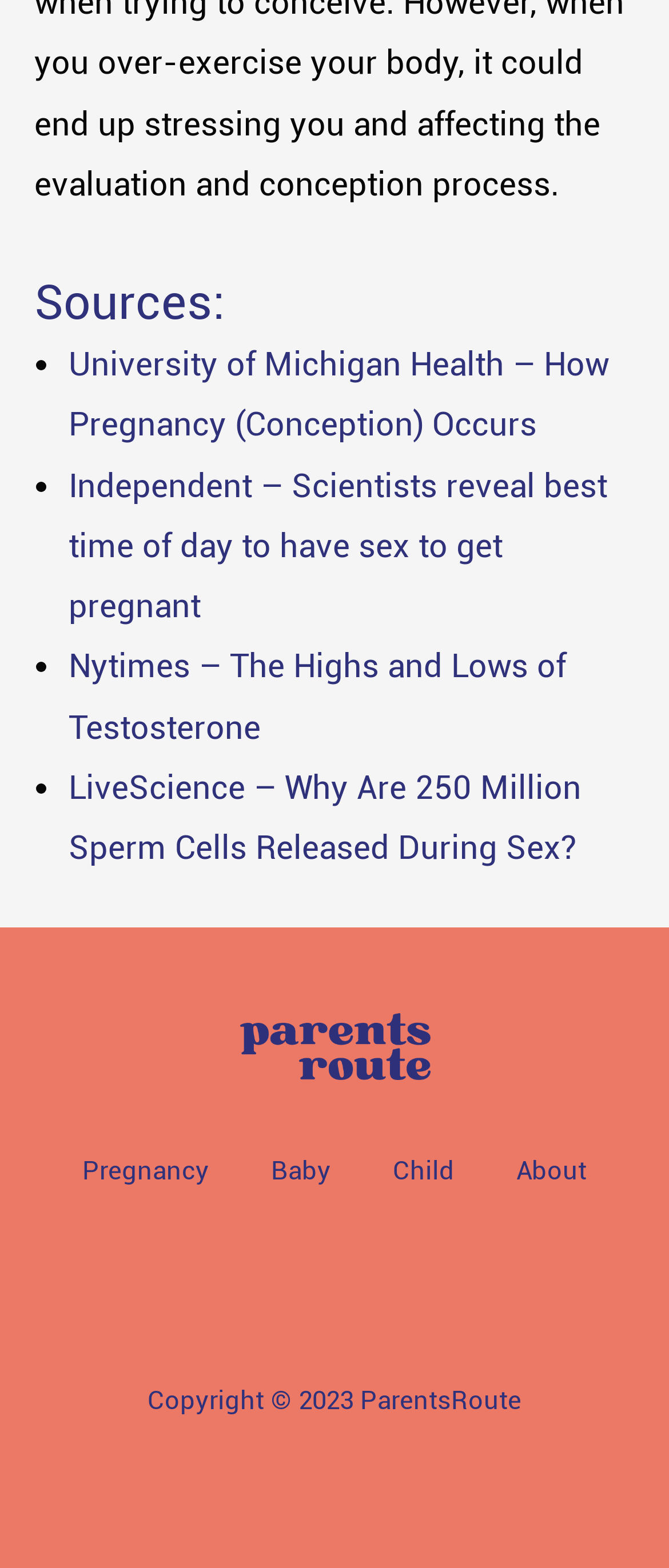What is the copyright year?
Respond with a short answer, either a single word or a phrase, based on the image.

2023